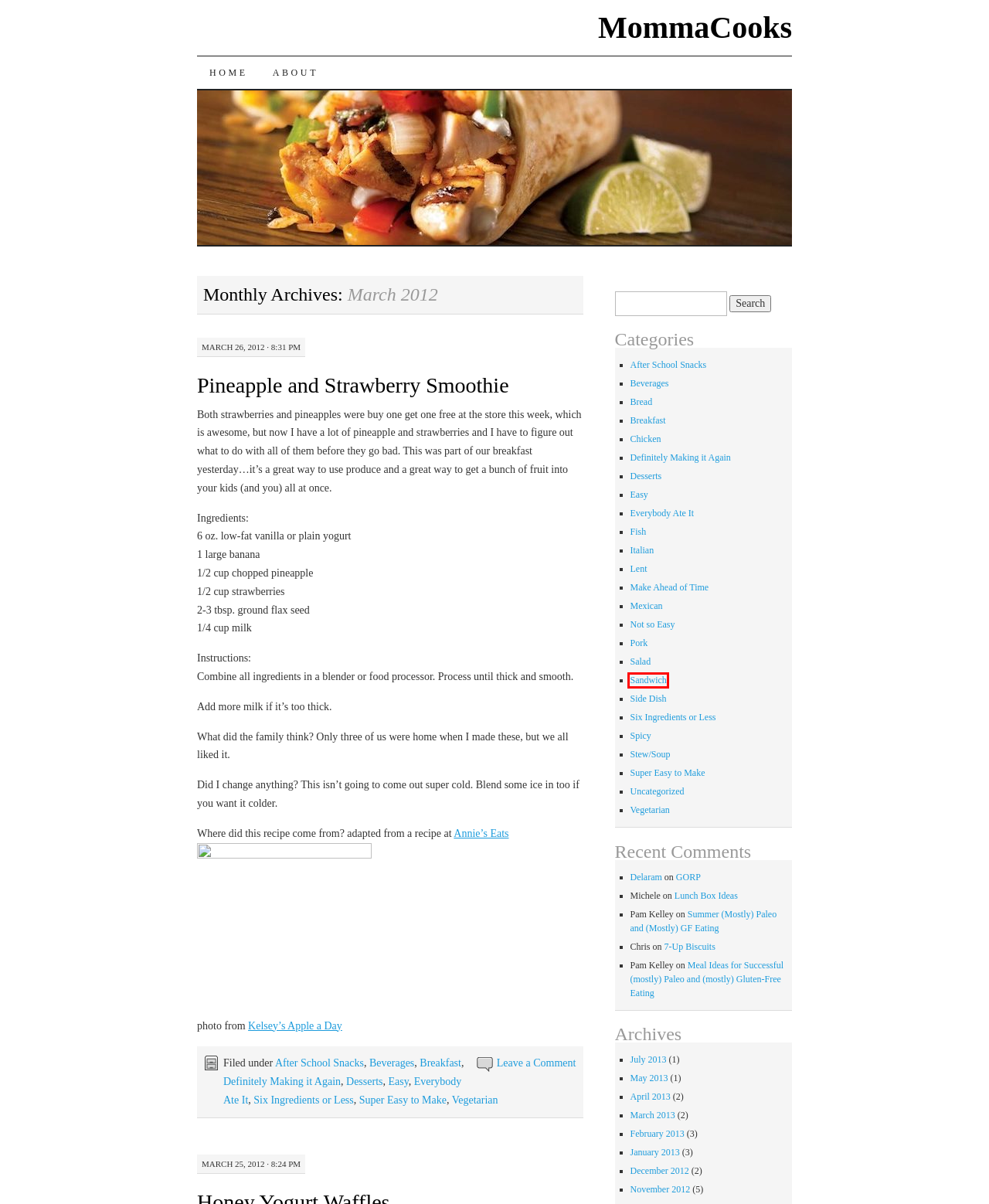Examine the screenshot of a webpage featuring a red bounding box and identify the best matching webpage description for the new page that results from clicking the element within the box. Here are the options:
A. December | 2012 | MommaCooks
B. Sandwich | MommaCooks
C. Stew/Soup | MommaCooks
D. Six Ingredients or Less | MommaCooks
E. Uncategorized | MommaCooks
F. Meal Ideas for Successful (mostly) Paleo and (mostly) Gluten-Free Eating | MommaCooks
G. GORP | MommaCooks
H. Chicken | MommaCooks

B